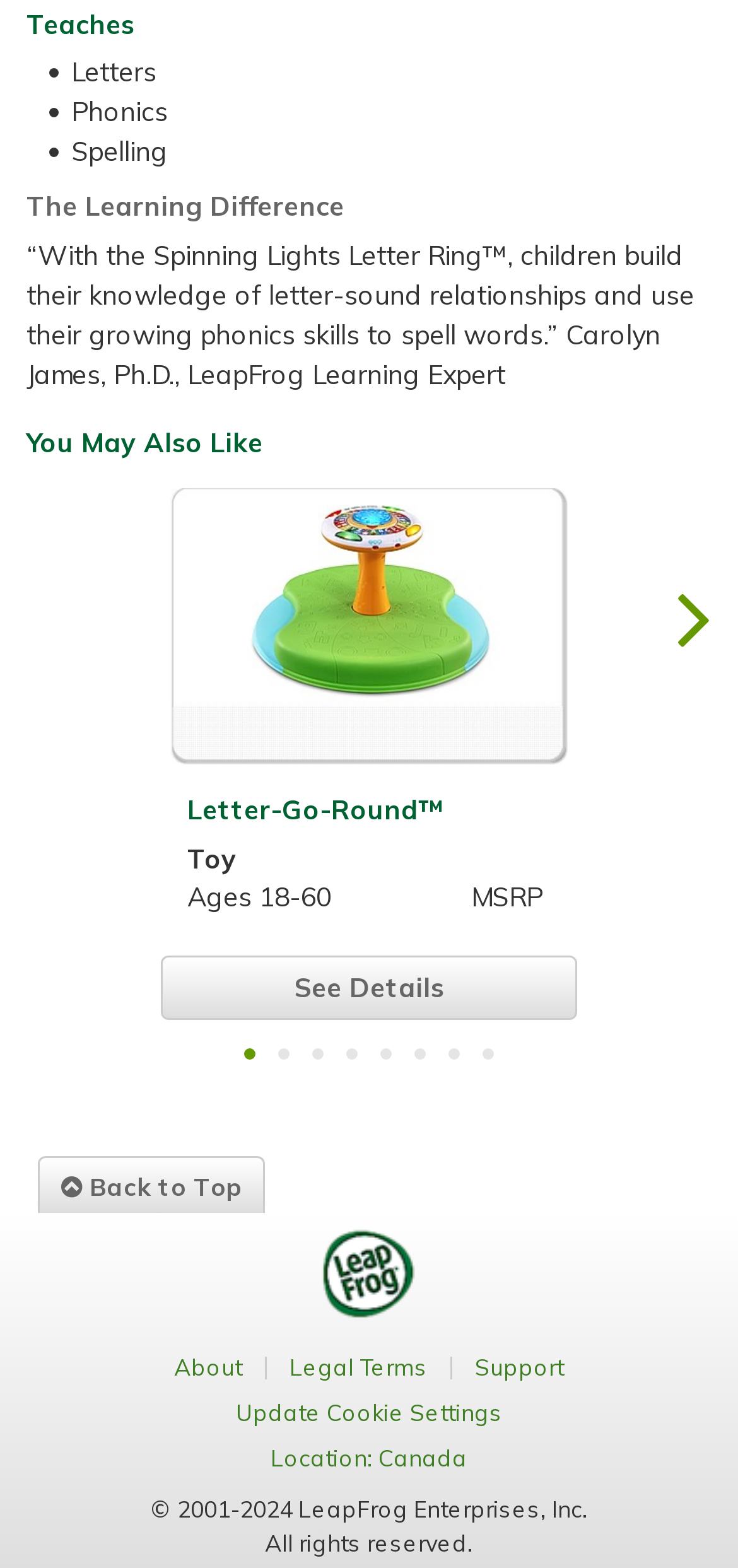Using the given element description, provide the bounding box coordinates (top-left x, top-left y, bottom-right x, bottom-right y) for the corresponding UI element in the screenshot: Back to Top

[0.051, 0.738, 0.359, 0.774]